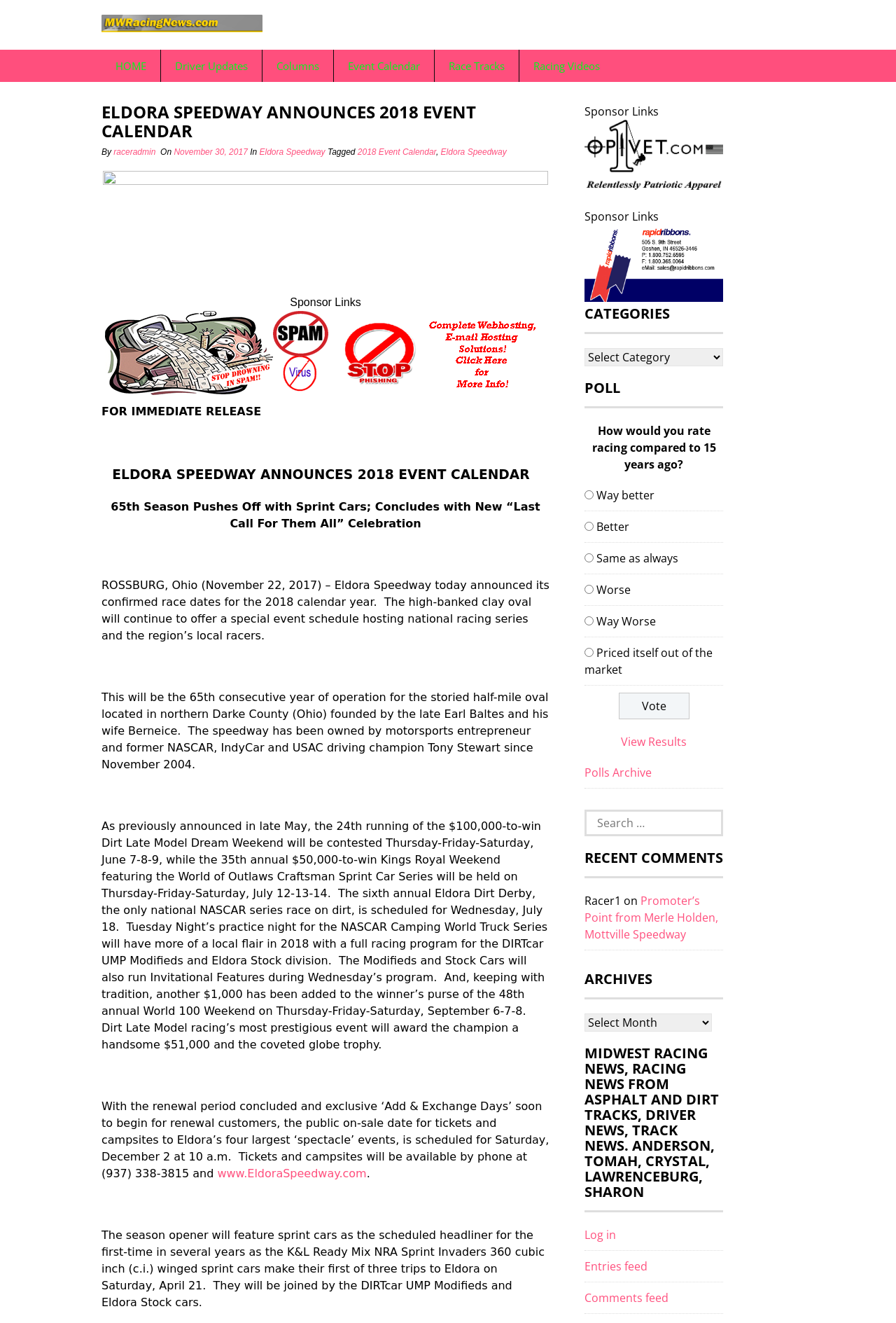Describe all significant elements and features of the webpage.

The webpage is about ELDORA SPEEDWAY, a racing track, and its 2018 event calendar. At the top, there is a navigation menu with links to "HOME", "Driver Updates", "Columns", "Event Calendar", "Race Tracks", and "Racing Videos". Below the navigation menu, there is a header section with the title "ELDORA SPEEDWAY ANNOUNCES 2018 EVENT CALENDAR" and a subheading with the date "November 30, 2017". 

On the left side of the page, there is a section with sponsor links and a search bar. Below the search bar, there are sections for "CATEGORIES", "POLL", "RECENT COMMENTS", and "ARCHIVES". The "POLL" section has a question about how racing has changed over the past 15 years, with options to vote. The "RECENT COMMENTS" section shows a recent comment from a user named "Racer1". The "ARCHIVES" section has a dropdown menu to select a specific archive.

The main content of the page is an article about ELDORA SPEEDWAY's 2018 event calendar, which includes the announcement of the 65th season of operation, the schedule of events, and ticket information. The article is divided into several paragraphs, with headings and subheadings to organize the content. There are also links to related pages, such as the speedway's website, and a section with links to log in, entries feed, and comments feed at the bottom of the page.